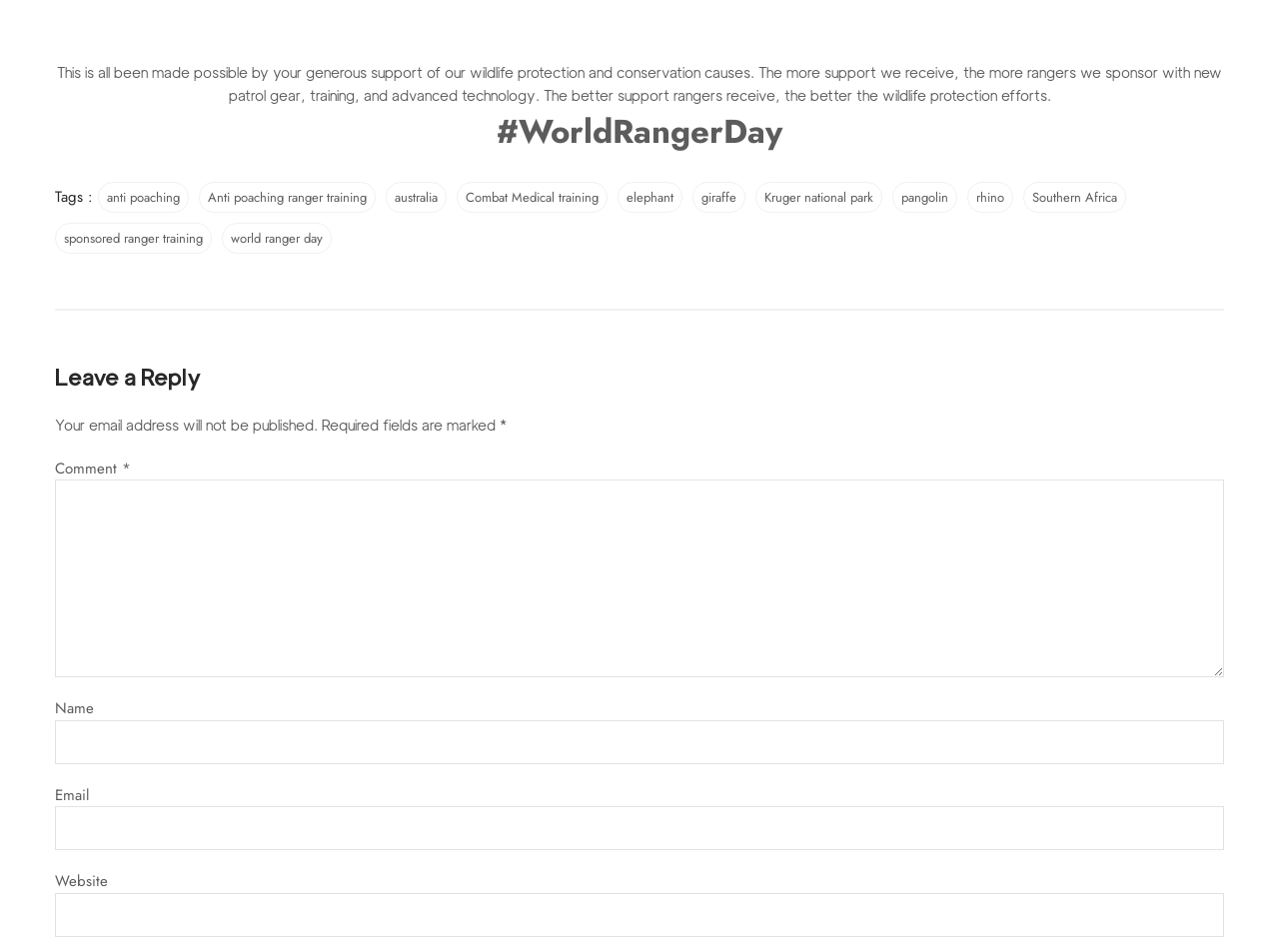Locate the bounding box coordinates of the element you need to click to accomplish the task described by this instruction: "Leave a comment".

[0.043, 0.504, 0.957, 0.712]